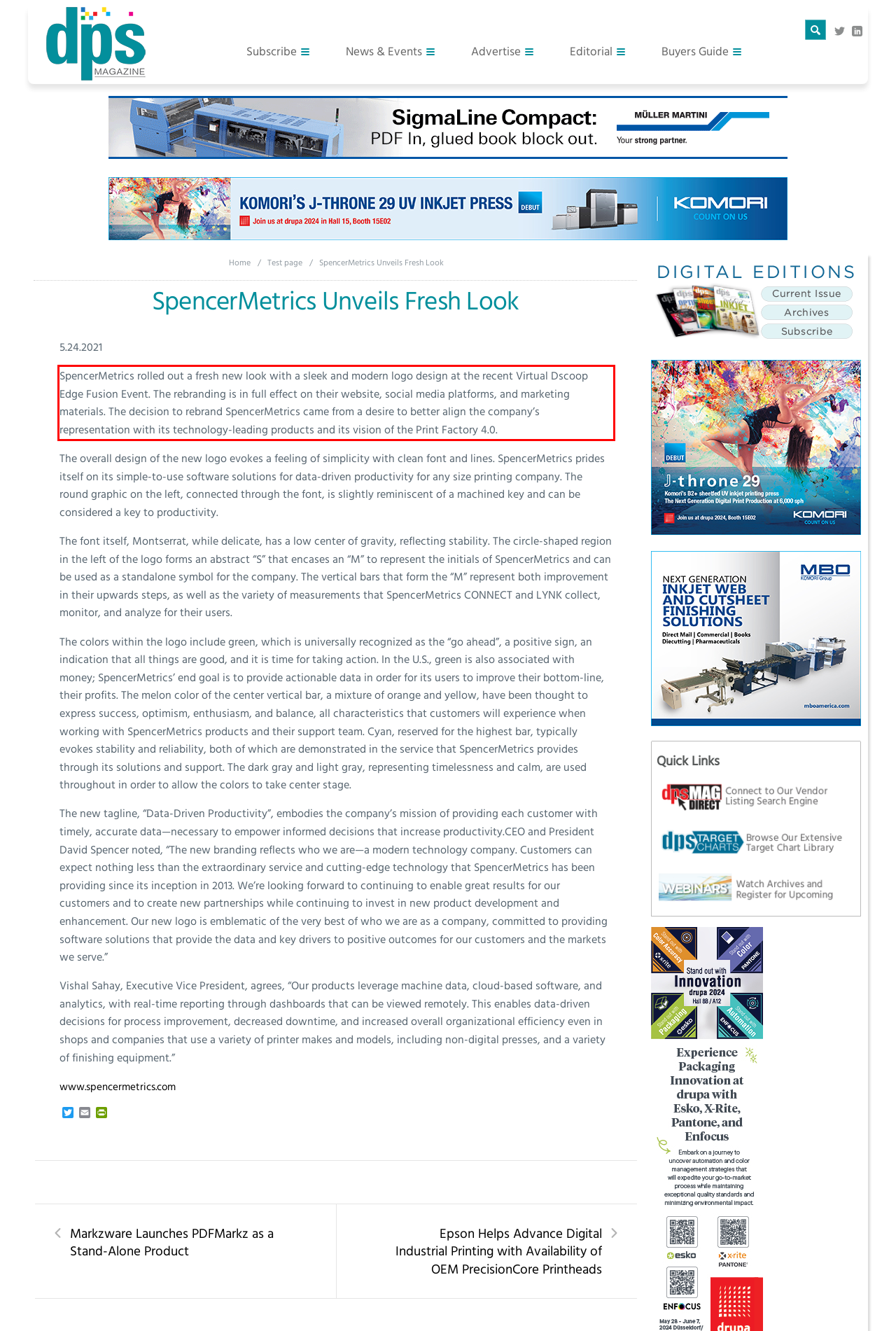Extract and provide the text found inside the red rectangle in the screenshot of the webpage.

SpencerMetrics rolled out a fresh new look with a sleek and modern logo design at the recent Virtual Dscoop Edge Fusion Event. The rebranding is in full effect on their website, social media platforms, and marketing materials. The decision to rebrand SpencerMetrics came from a desire to better align the company’s representation with its technology-leading products and its vision of the Print Factory 4.0.